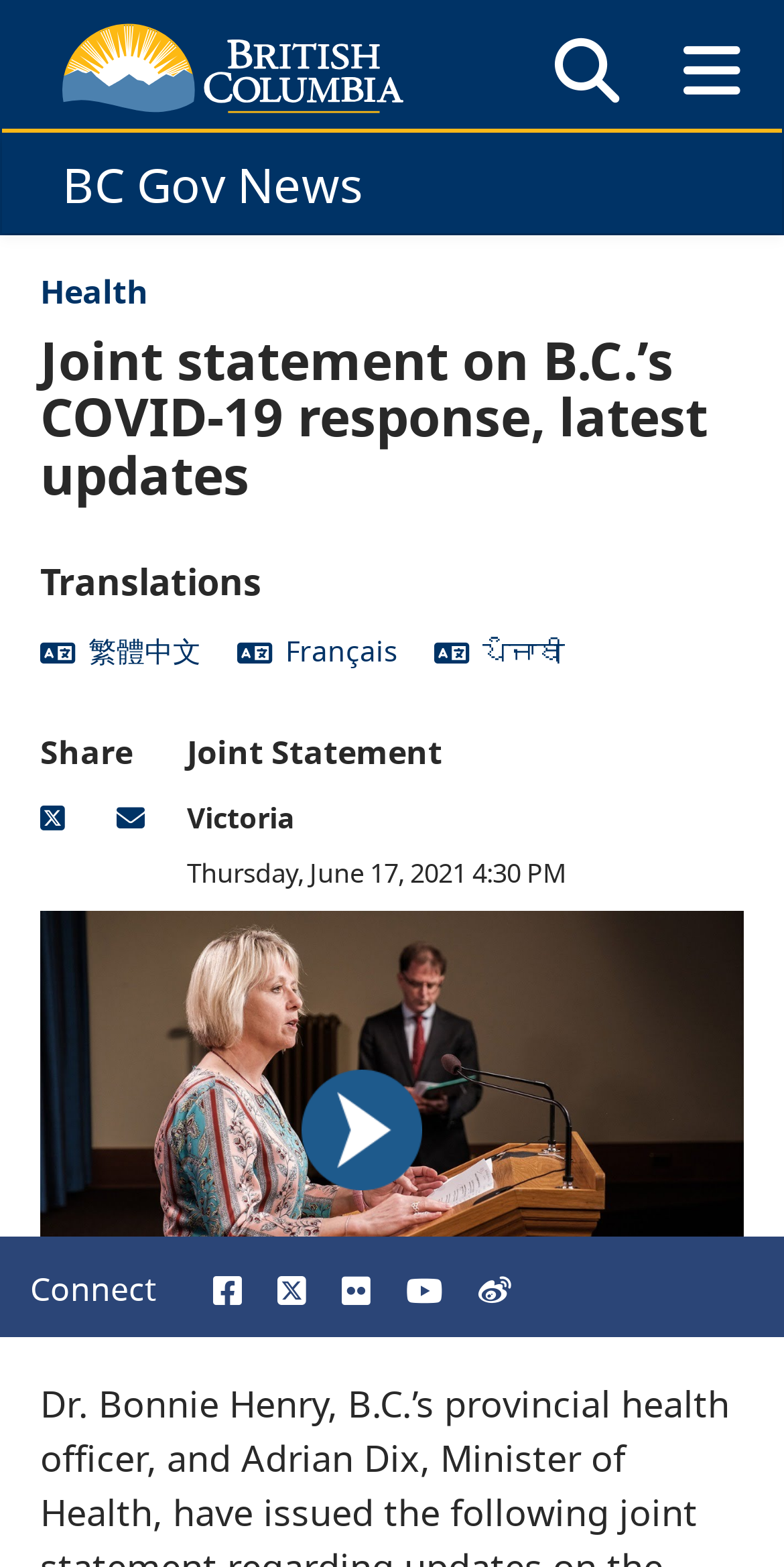Please identify the bounding box coordinates of the element that needs to be clicked to execute the following command: "Read Joint Statement". Provide the bounding box using four float numbers between 0 and 1, formatted as [left, top, right, bottom].

[0.238, 0.469, 0.723, 0.498]